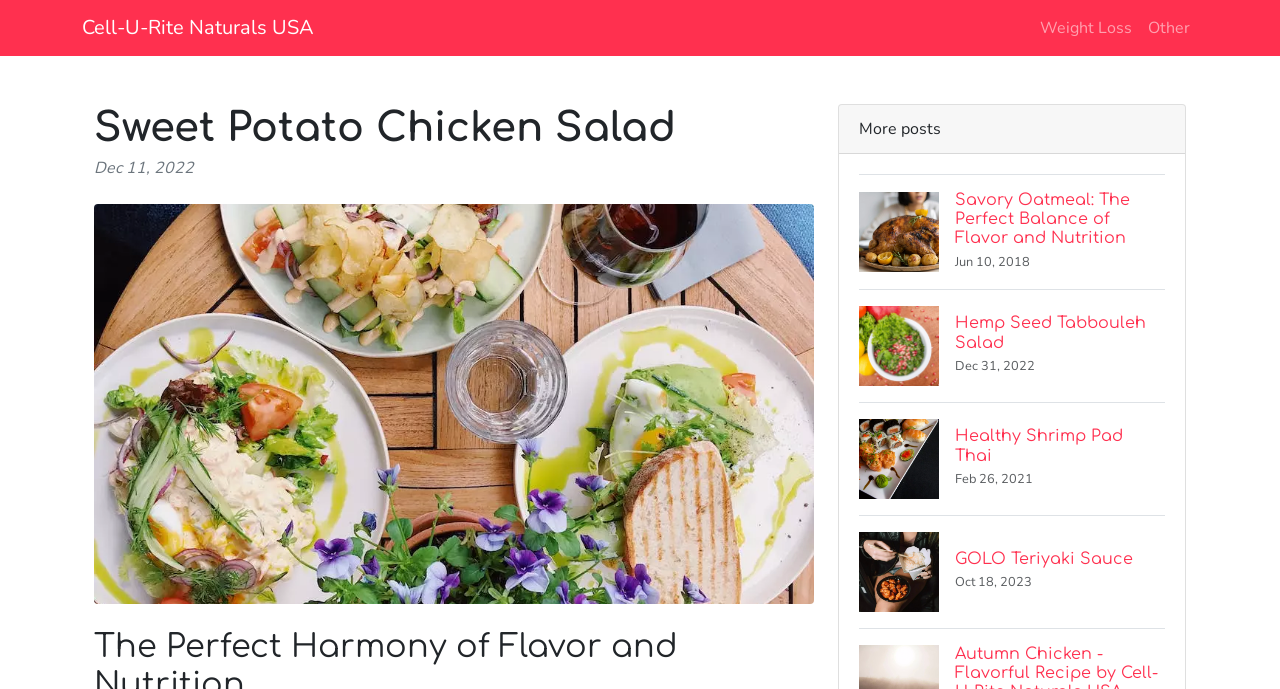Generate the main heading text from the webpage.

Sweet Potato Chicken Salad